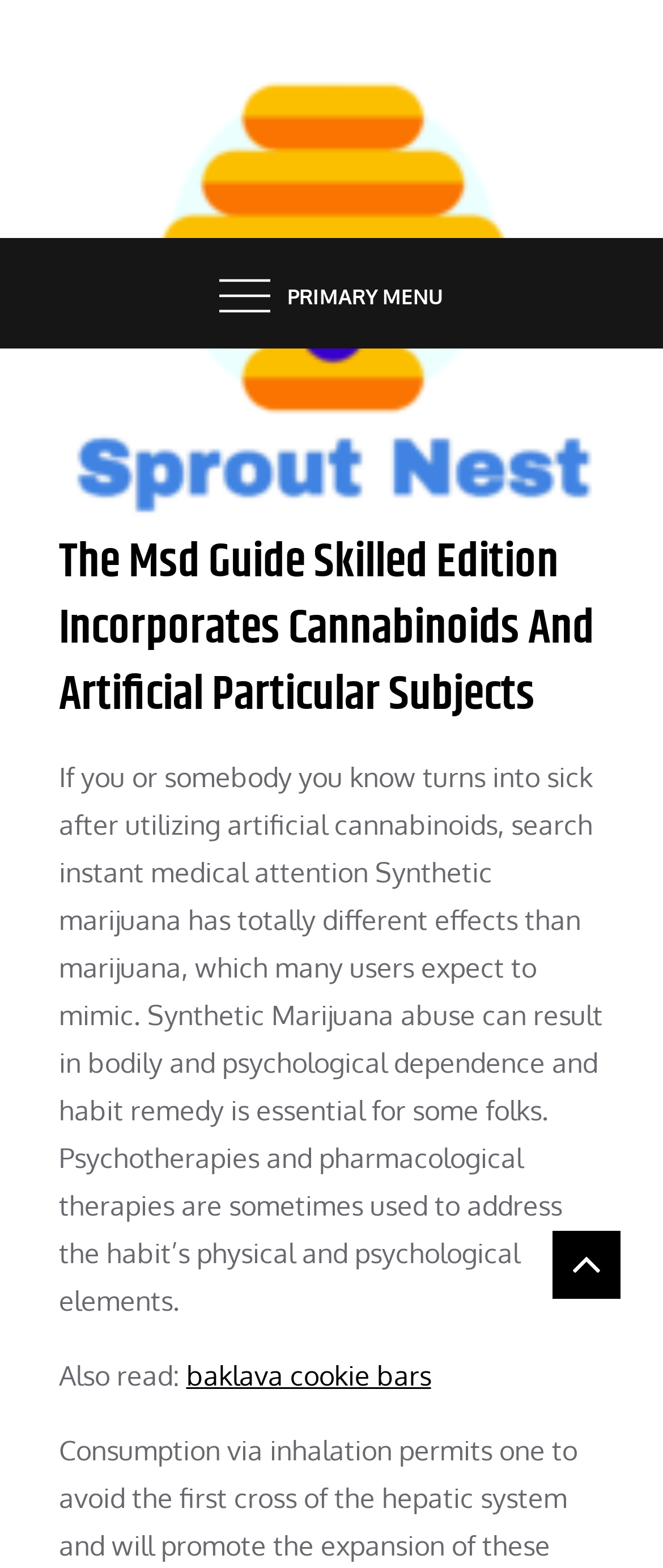What is the primary menu button labeled?
Respond to the question with a well-detailed and thorough answer.

I found the primary menu button by looking at the top-center of the webpage, where I saw a button with the label 'PRIMARY MENU'. This button is likely to expand or collapse the primary menu when clicked.